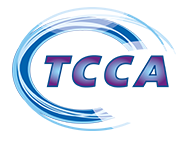What is the focus of the organizations involved in TCCA?
Use the image to give a comprehensive and detailed response to the question.

According to the caption, TCCA serves as a hub for organizations involved in critical communications, and these organizations focus on professional communications technology, advocating for interoperability and standards essential for public safety and emergency response sectors.